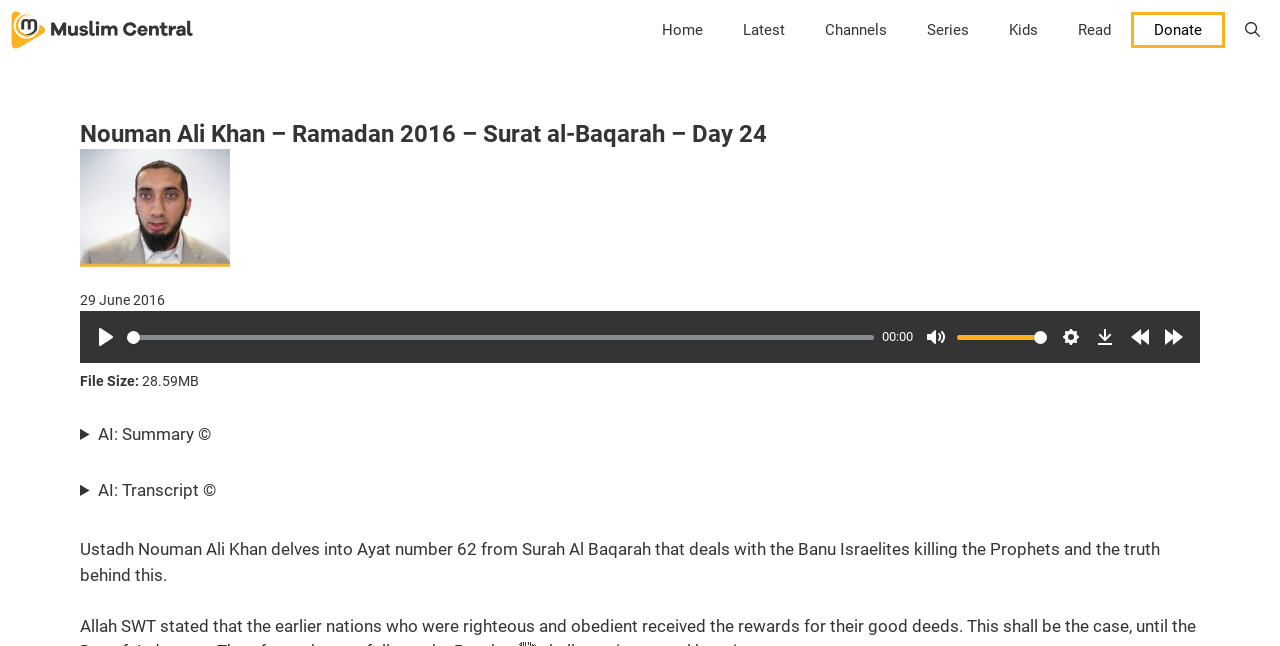Generate a thorough description of the webpage.

This webpage is about an audio lecture by Nouman Ali Khan, titled "Ramadan 2016 - Surat al-Baqarah - Day 24". At the top, there is a navigation bar with links to "Home", "Latest", "Channels", "Series", "Kids", "Read", and "Donate". On the right side of the navigation bar, there is a search bar link.

Below the navigation bar, there is a header section with a large heading displaying the title of the audio lecture. To the right of the heading, there is an image of Nouman Ali Khan. Below the image, there is a time stamp indicating the date of the lecture, "29 June 2016".

The main content area has a prominent play button, followed by a horizontal slider for seeking through the audio. There is also a timer displaying the current time, and buttons for muting and adjusting the volume. Additionally, there are buttons for settings, downloading the audio, rewinding and forwarding 10 seconds, and a link to display file size information.

Below the audio controls, there are two sections with disclosure triangles, one for a summary and another for a transcript, both with copyright information. Finally, there is a paragraph of text summarizing the content of the audio lecture, which discusses Ayat number 62 from Surah Al Baqarah and the killing of prophets by the Banu Israelites.